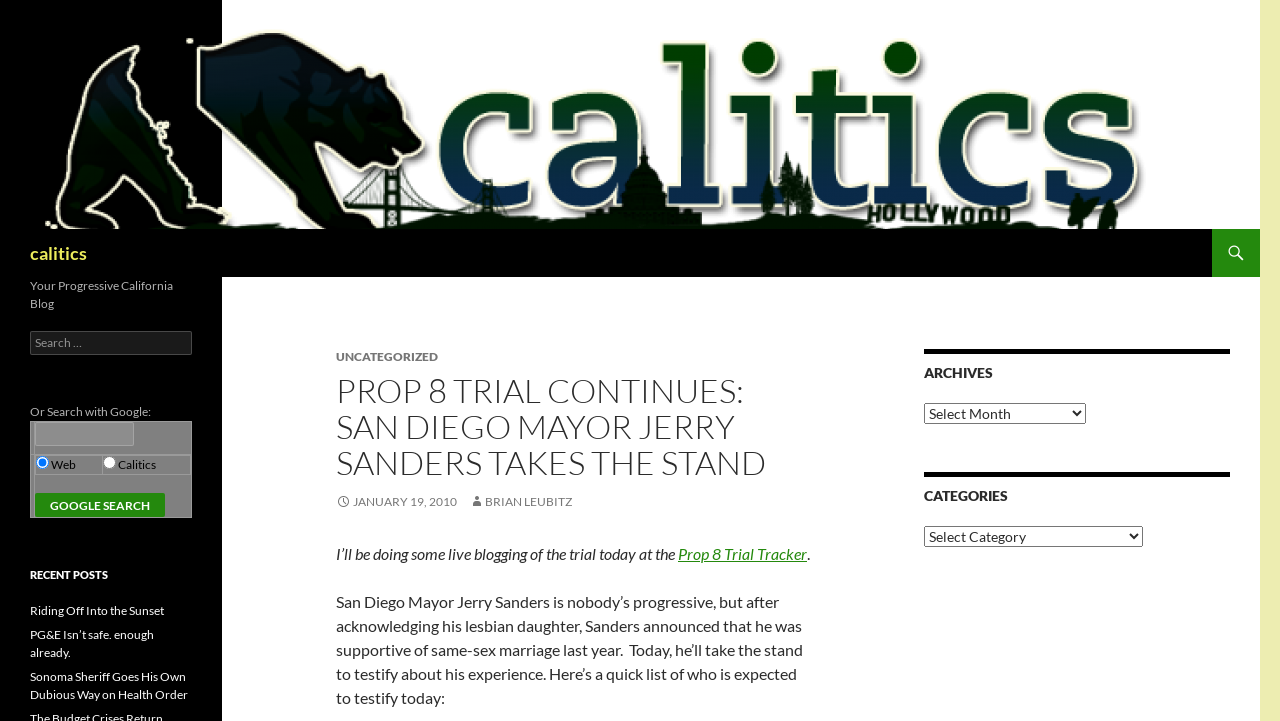What is the category of the current post?
Kindly offer a detailed explanation using the data available in the image.

The category of the current post can be found in the header section of the webpage, where it says 'UNCATEGORIZED' in a static text element.